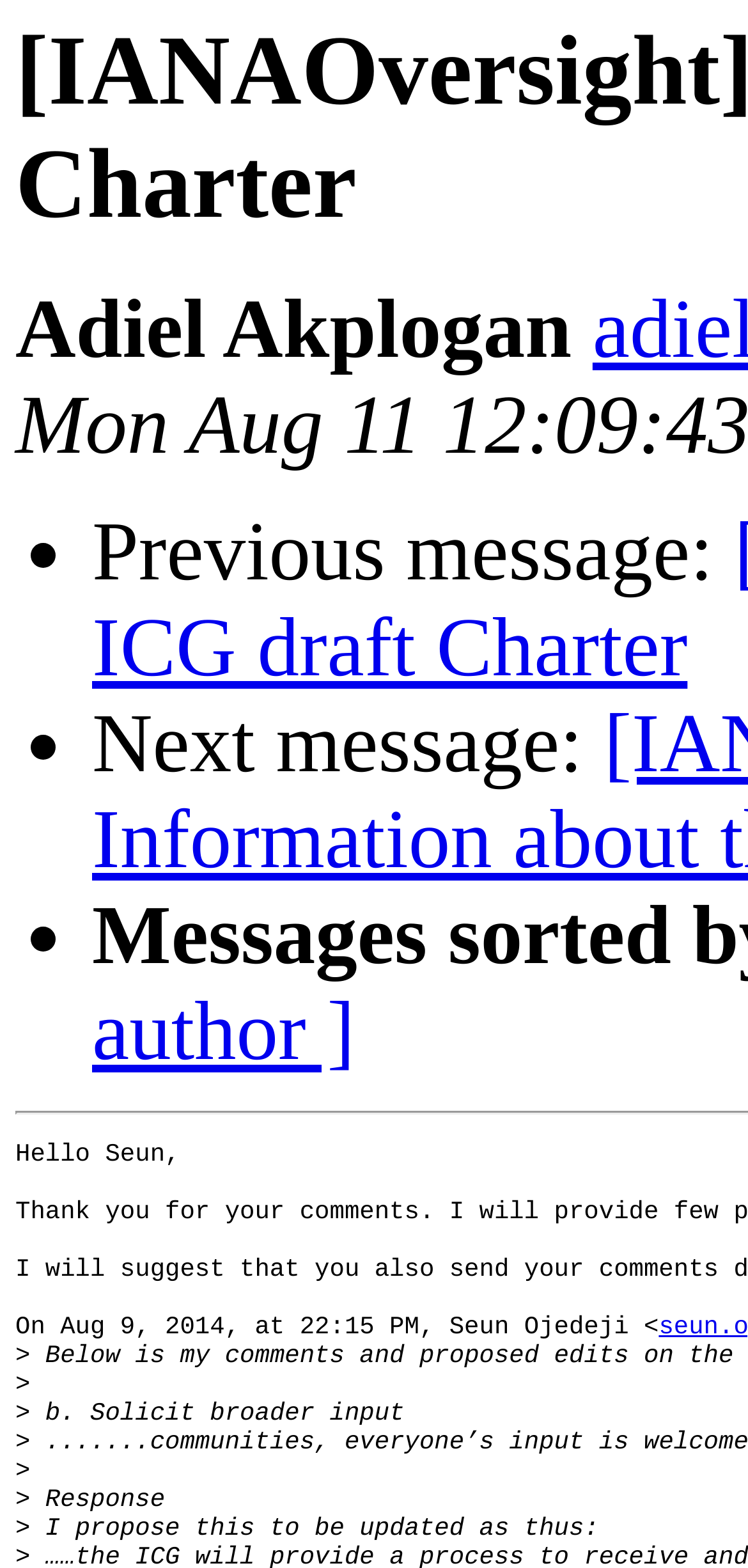What is the relationship between the previous and next messages?
Using the image, elaborate on the answer with as much detail as possible.

The previous and next message links suggest that the messages are sequential, allowing the user to navigate through the comments or messages in a particular order.